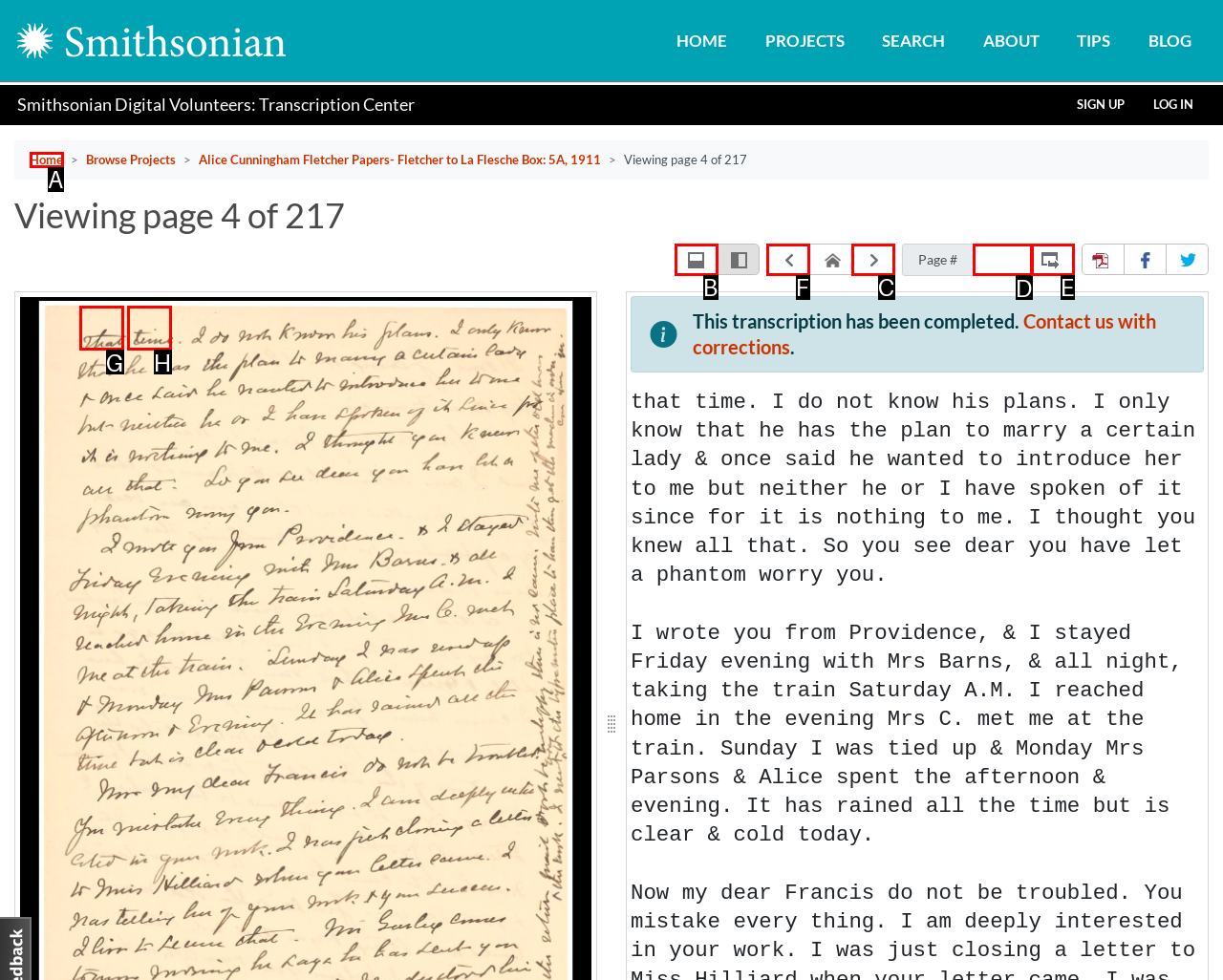Select the appropriate letter to fulfill the given instruction: Go to previous page
Provide the letter of the correct option directly.

F